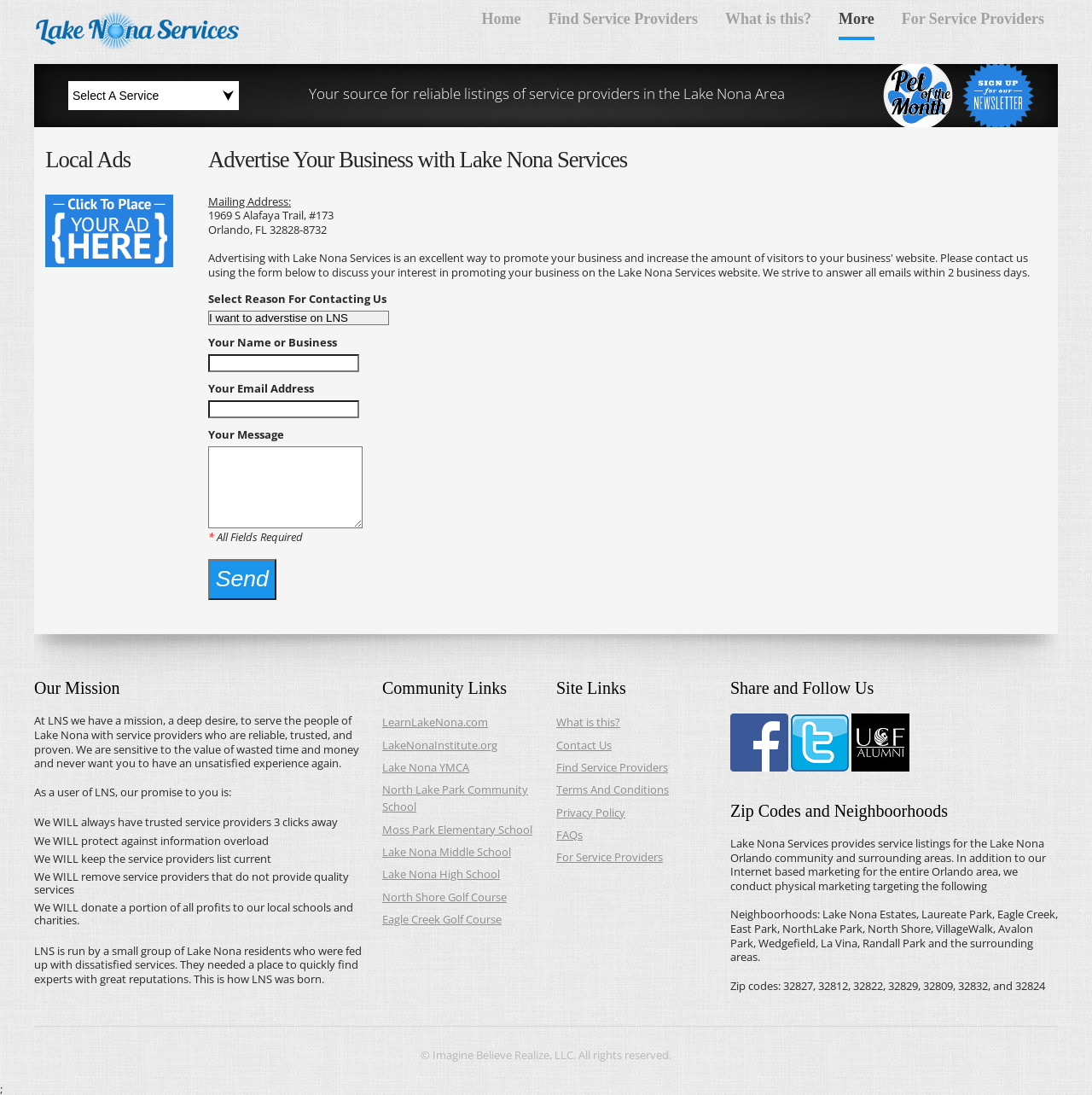Create a detailed narrative describing the layout and content of the webpage.

The webpage is about advertising with Lake Nona Services, a platform that promotes businesses and increases website visitors. At the top, there is a logo of Lake Nona Services, accompanied by a link to the homepage. Below it, there are several navigation links, including "Home", "Find Service Providers", "What is this?", "More", and "For Service Providers".

The main content area is divided into two sections. On the left, there is a section titled "Local Ads" with a call-to-action button to advertise a business with Lake Nona Services. Below it, there is a mailing address and a contact form with fields for name, email, and message.

On the right, there is a section that describes the mission of Lake Nona Services, which is to provide reliable and trusted service providers to the Lake Nona community. The section also outlines the promises made by the platform, including having trusted service providers, protecting against information overload, and donating a portion of profits to local schools and charities.

Further down, there are community links to various local organizations, schools, and golf courses. There are also site links to pages such as "What is this?", "Contact Us", "Find Service Providers", and "Terms And Conditions".

At the bottom, there is a section to share and follow Lake Nona Services on social media, as well as a list of zip codes and neighborhoods served by the platform. Finally, there is a copyright notice at the very bottom of the page.